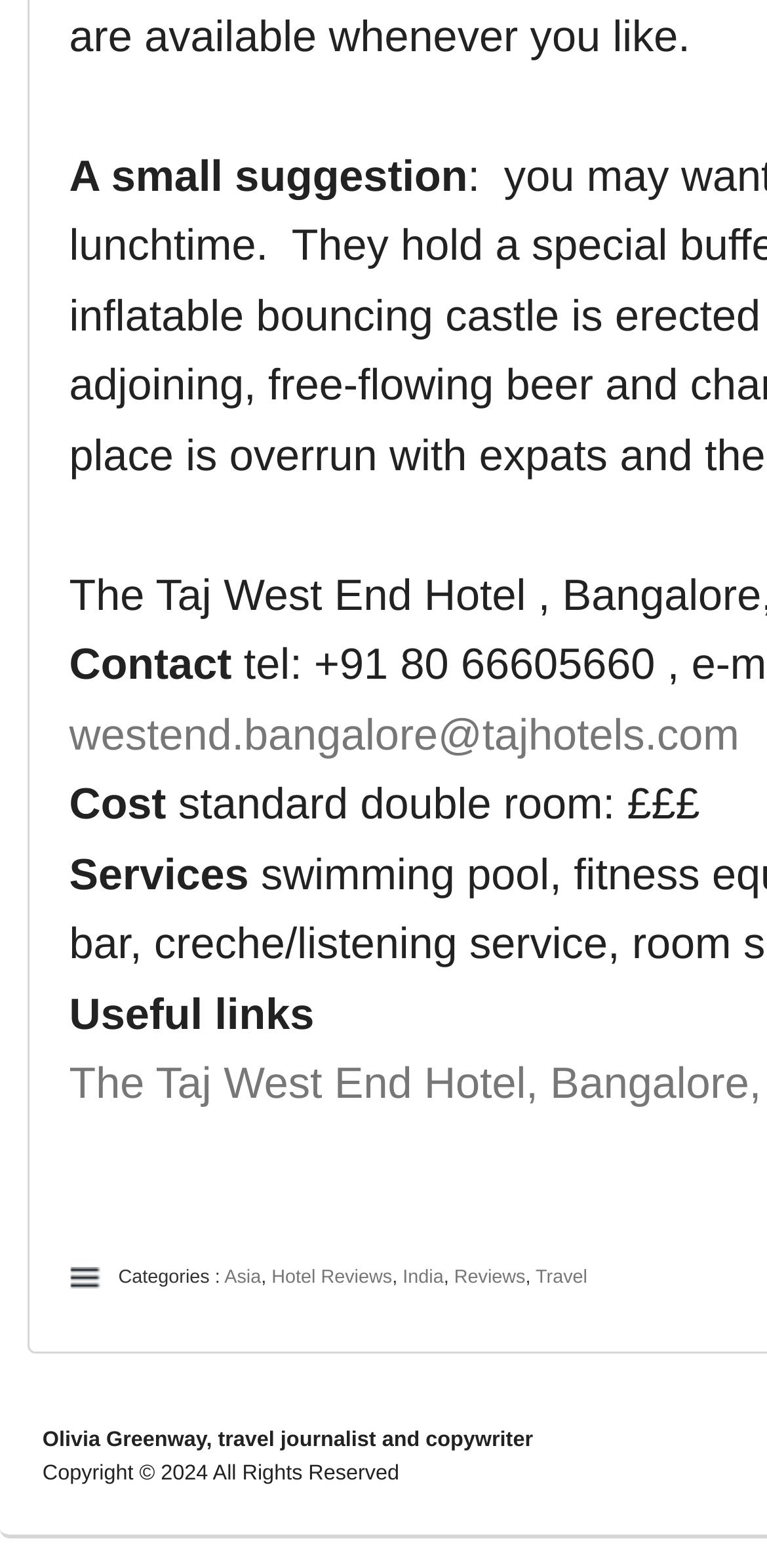Determine the bounding box of the UI component based on this description: "Asia". The bounding box coordinates should be four float values between 0 and 1, i.e., [left, top, right, bottom].

[0.292, 0.808, 0.34, 0.822]